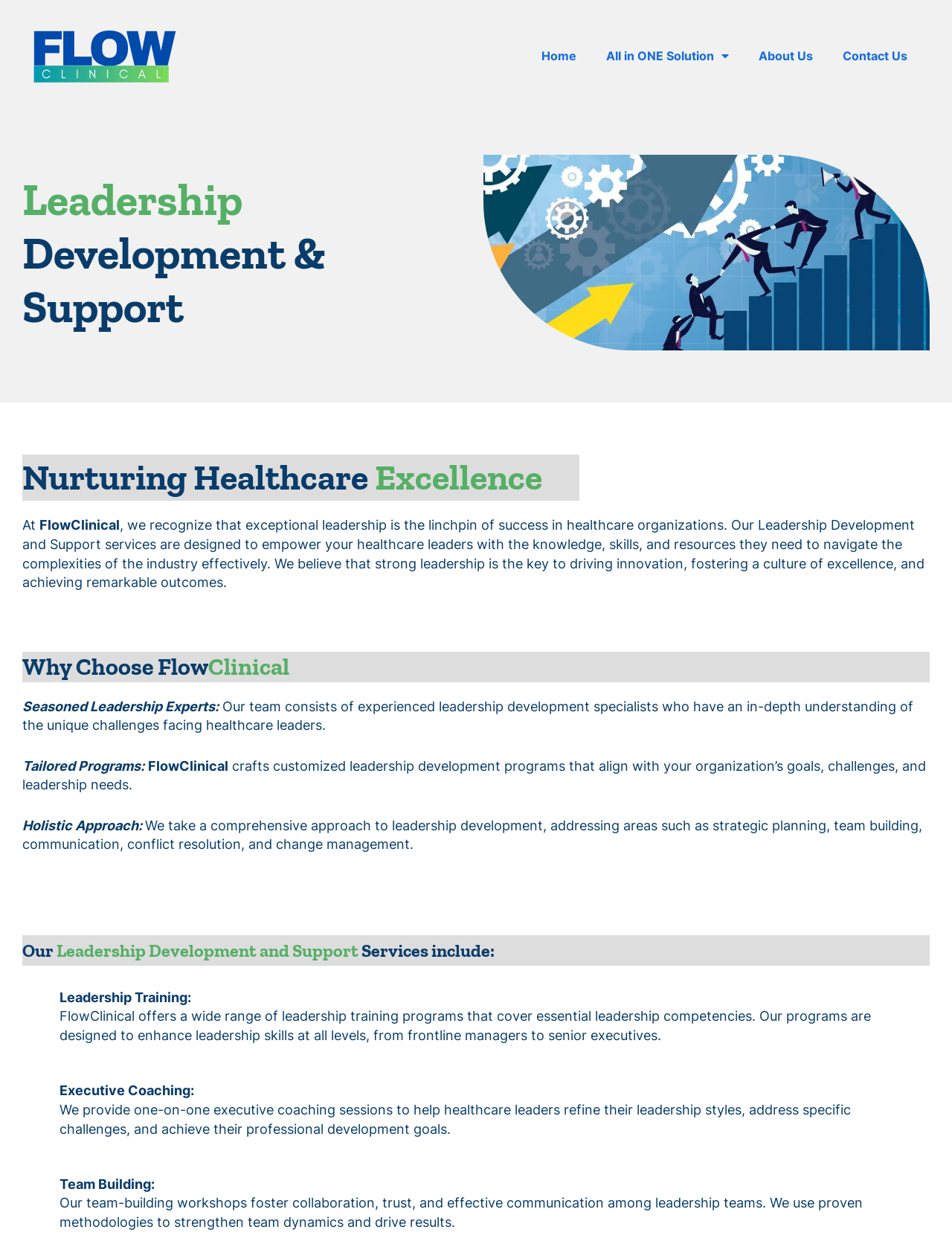What is the text of the webpage's headline?

Leadership Development & Support